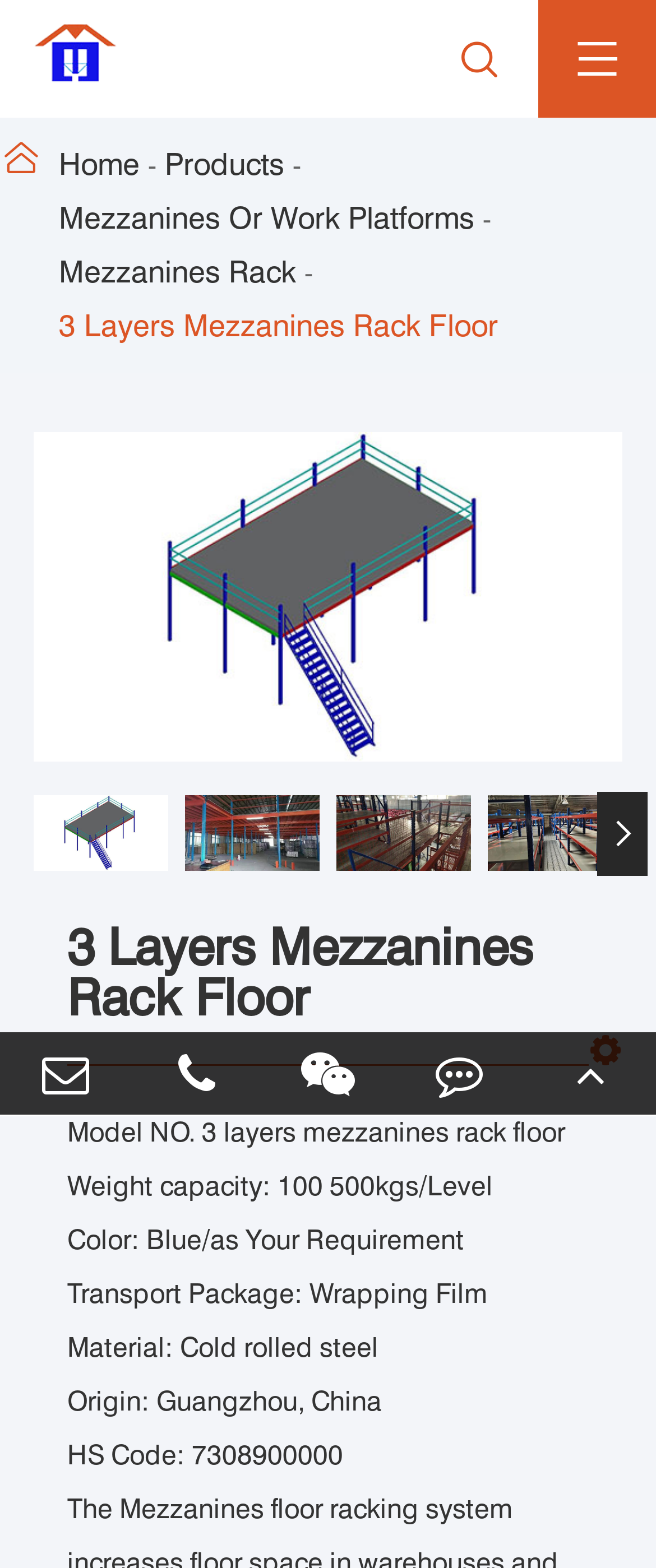Locate the bounding box coordinates of the clickable region to complete the following instruction: "Contact the company through Wechat."

[0.4, 0.658, 0.6, 0.711]